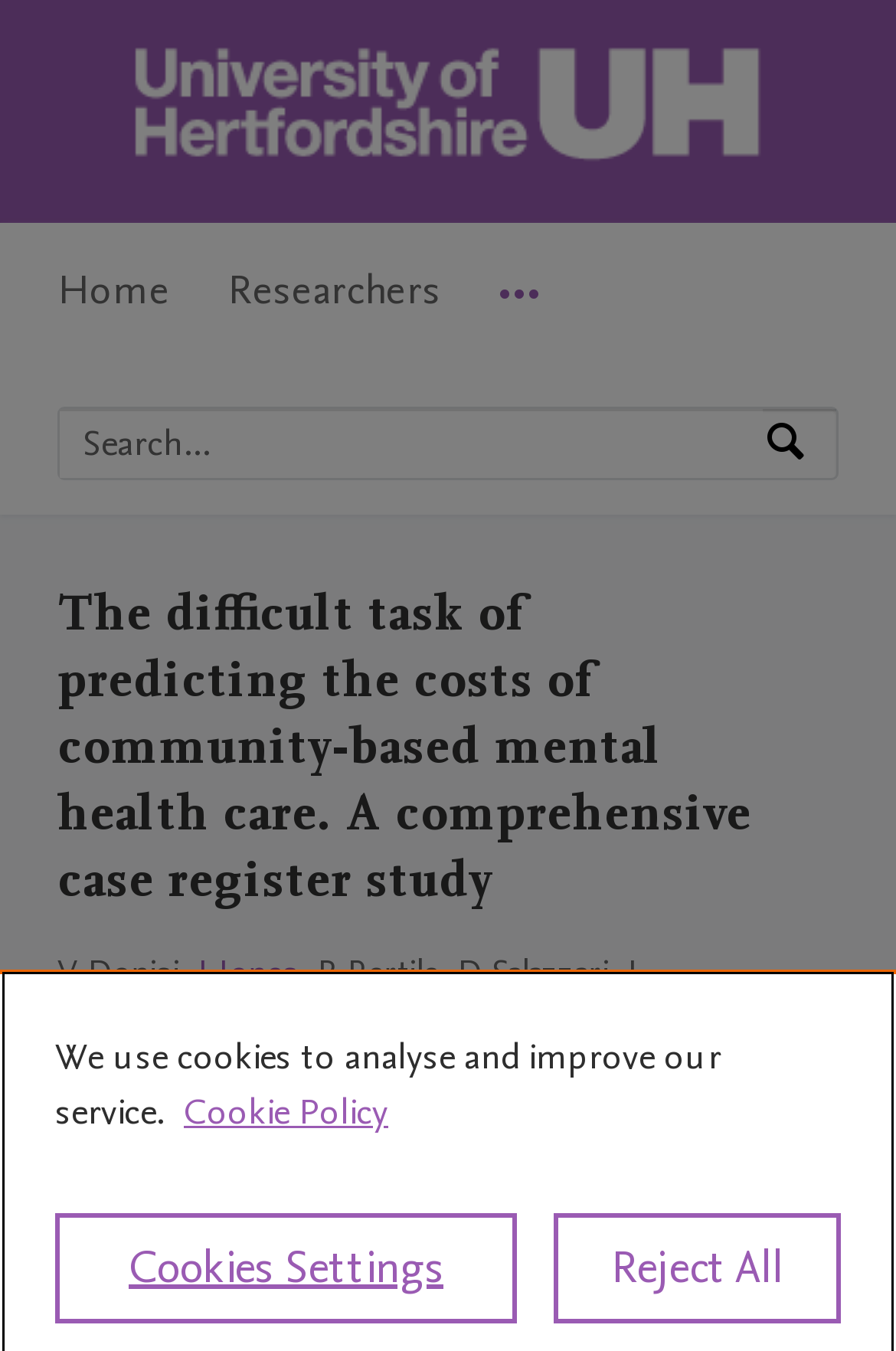What is the purpose of the search box?
Using the image as a reference, answer the question with a short word or phrase.

Search by expertise, name or affiliation